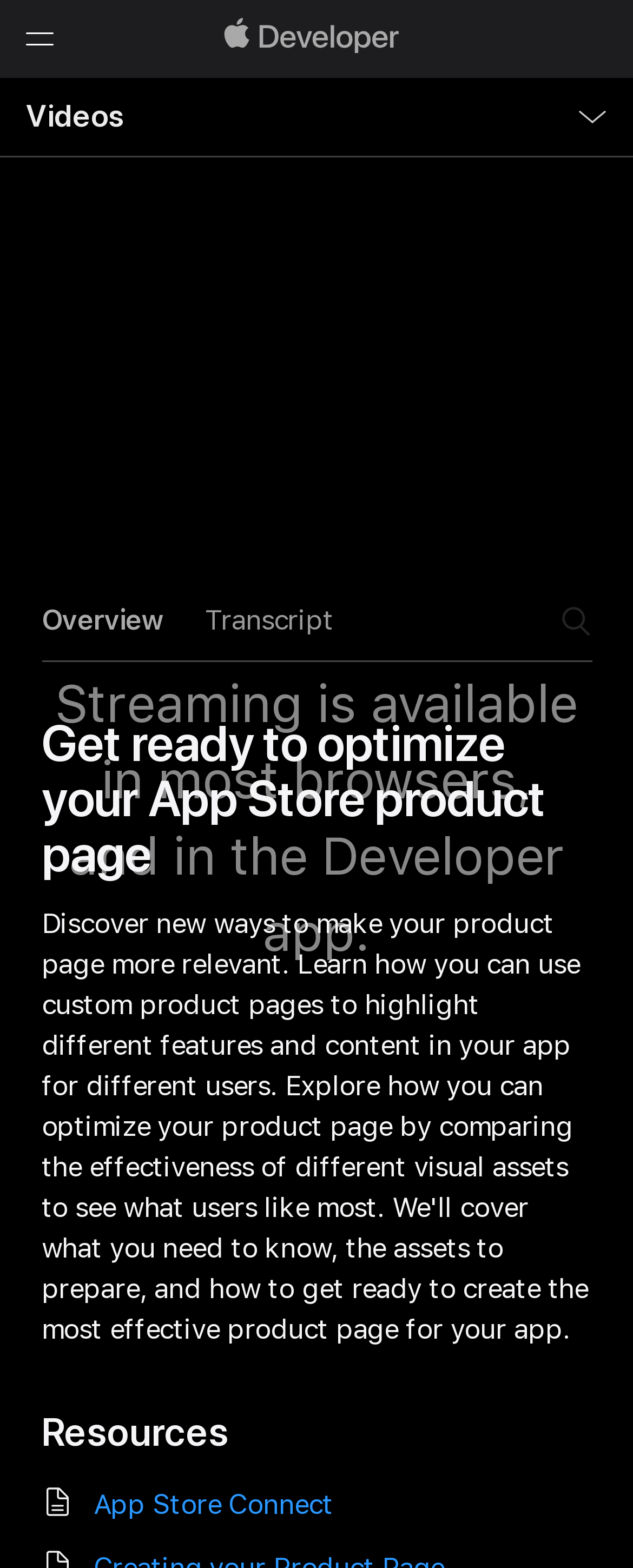Determine and generate the text content of the webpage's headline.

Get ready to optimize your App Store product page